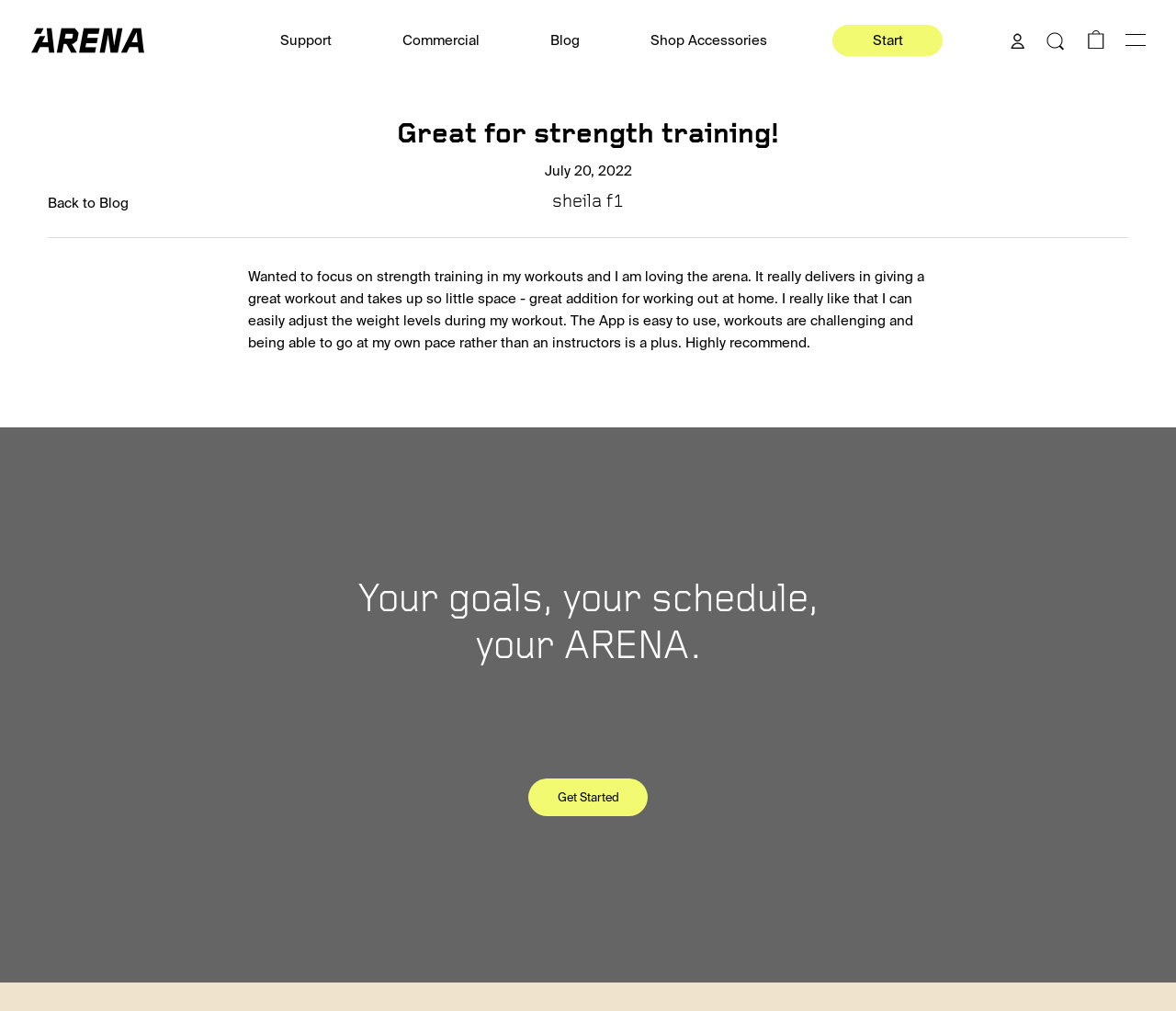How many navigation links are there?
Provide a well-explained and detailed answer to the question.

There are six navigation links at the top of the webpage, which are 'Support', 'Commercial', 'Blog', 'Shop Accessories', 'Start', and the 'Account Icon' and 'Cart Icon' links.